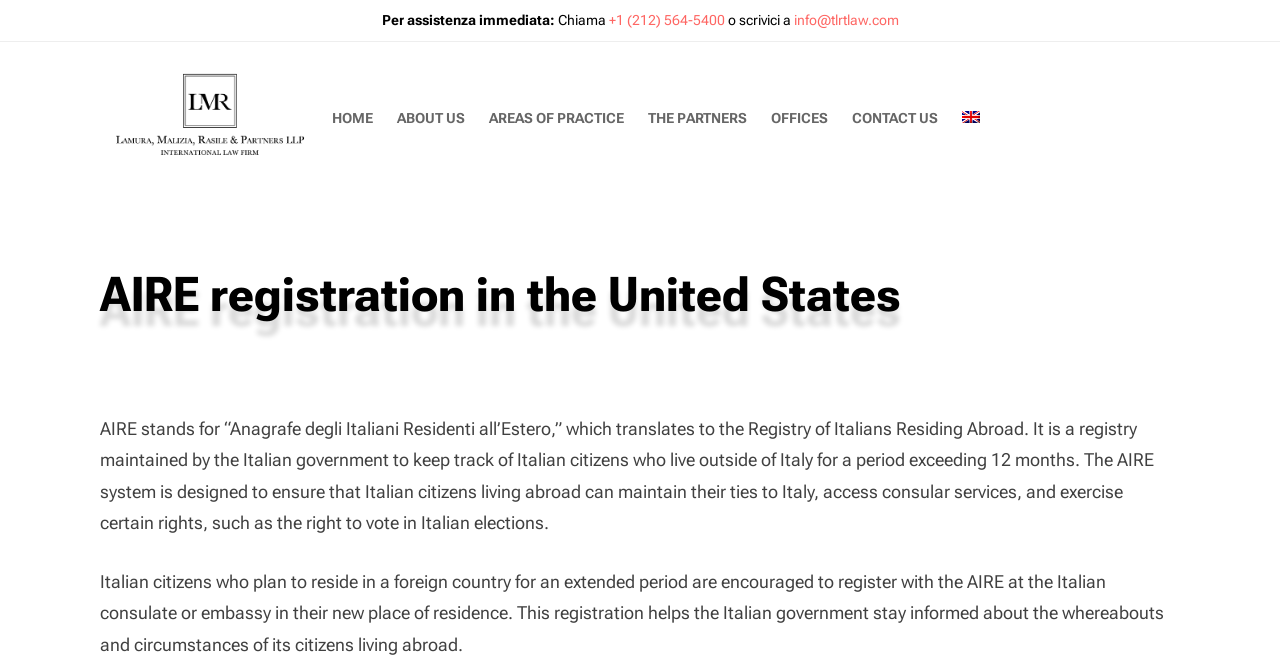Give a concise answer using one word or a phrase to the following question:
What is the purpose of AIRE?

To keep track of Italian citizens living abroad